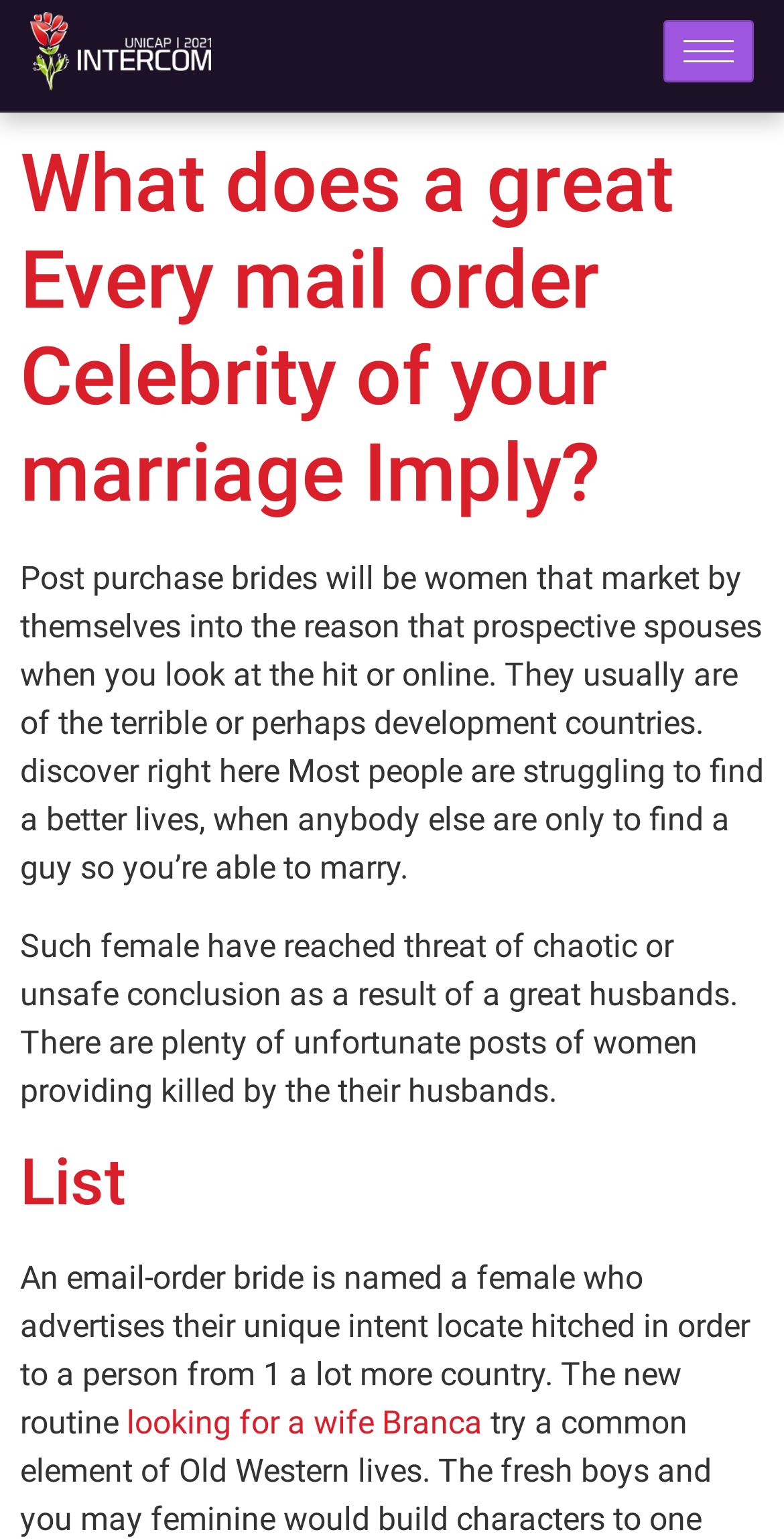What is the risk faced by post-purchase brides?
Refer to the screenshot and answer in one word or phrase.

Chaotic or unsafe conclusion